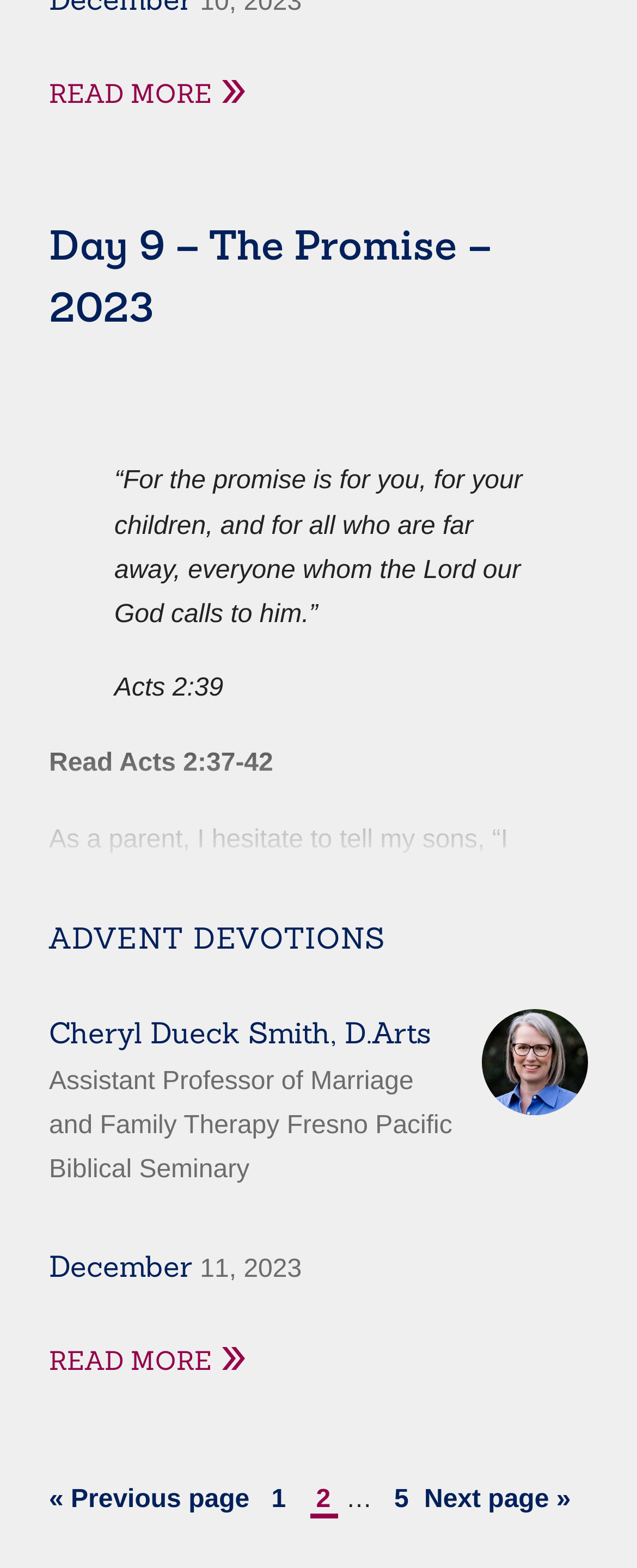Based on the element description Read more, identify the bounding box coordinates for the UI element. The coordinates should be in the format (top-left x, top-left y, bottom-right x, bottom-right y) and within the 0 to 1 range.

[0.077, 0.047, 0.387, 0.072]